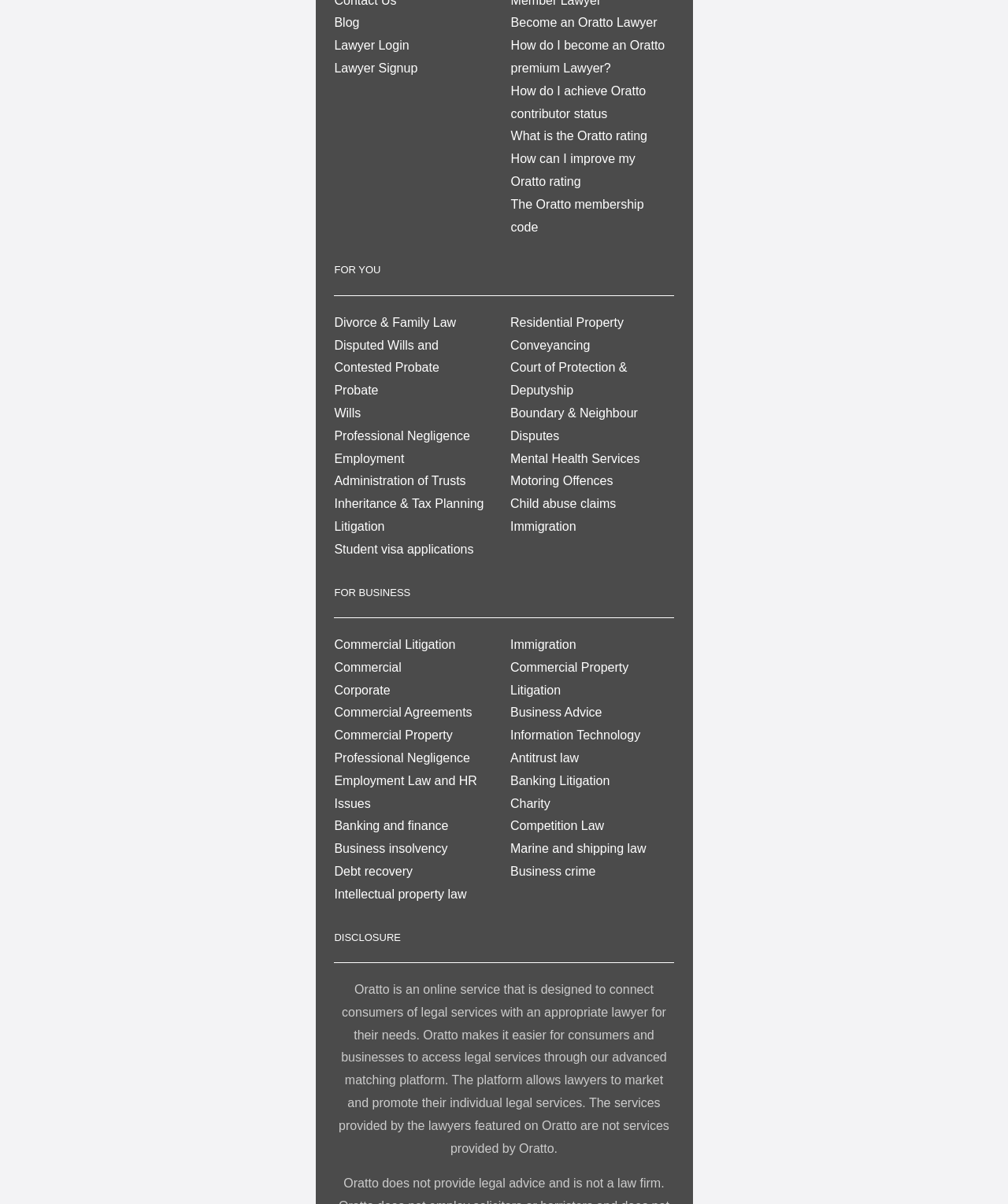Please analyze the image and provide a thorough answer to the question:
What is the relationship between Oratto and the lawyers featured on the platform?

The static text at the bottom of the webpage explicitly states that the services provided by the lawyers featured on Oratto are not services provided by Oratto. This clarifies that Oratto is a platform that connects consumers with lawyers, but it does not provide legal services itself.